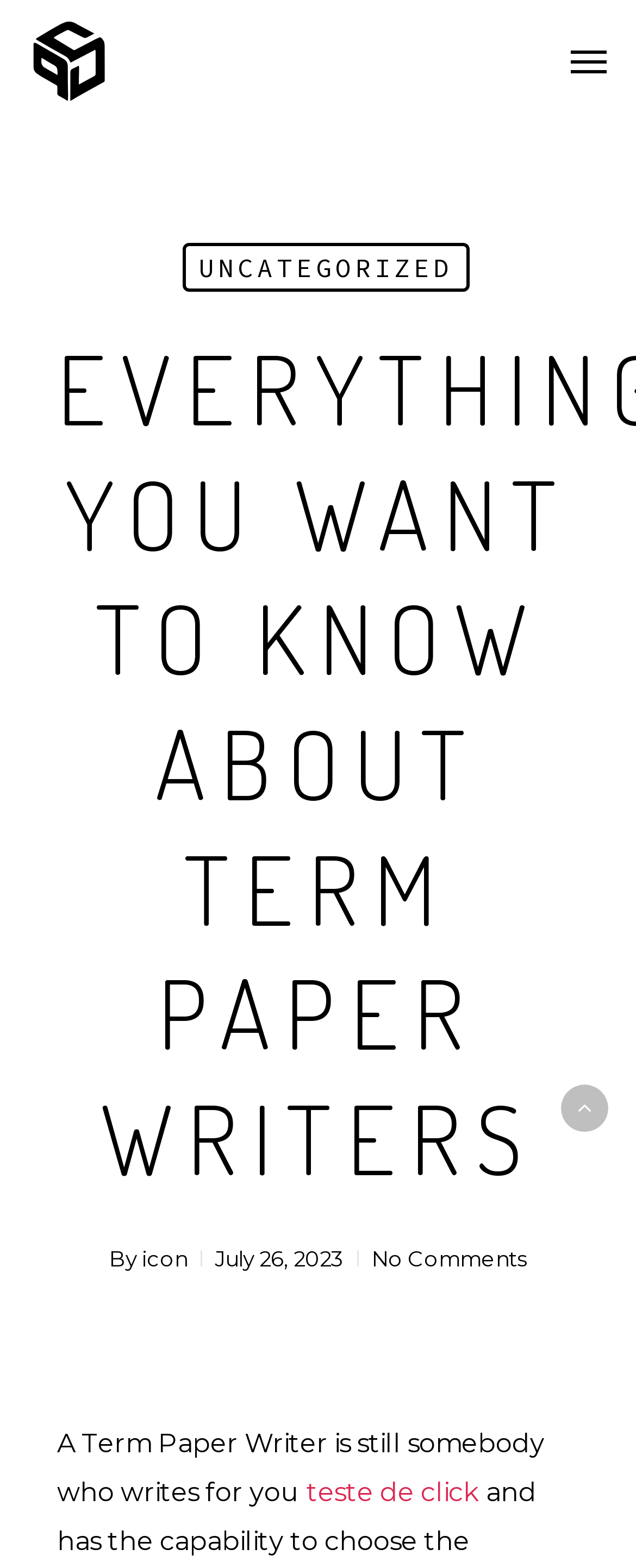Use one word or a short phrase to answer the question provided: 
What is the date of the article?

July 26, 2023